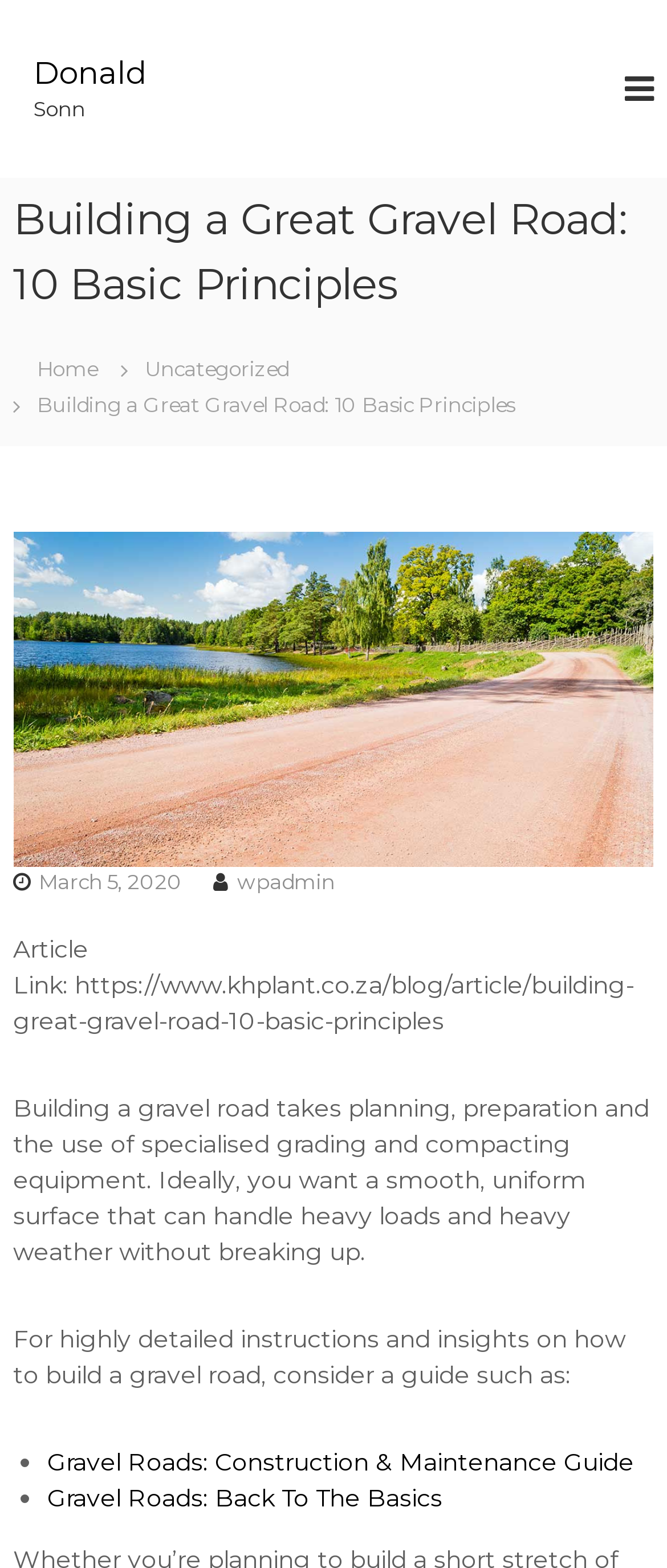Based on the element description, predict the bounding box coordinates (top-left x, top-left y, bottom-right x, bottom-right y) for the UI element in the screenshot: wpadmin

[0.356, 0.554, 0.502, 0.57]